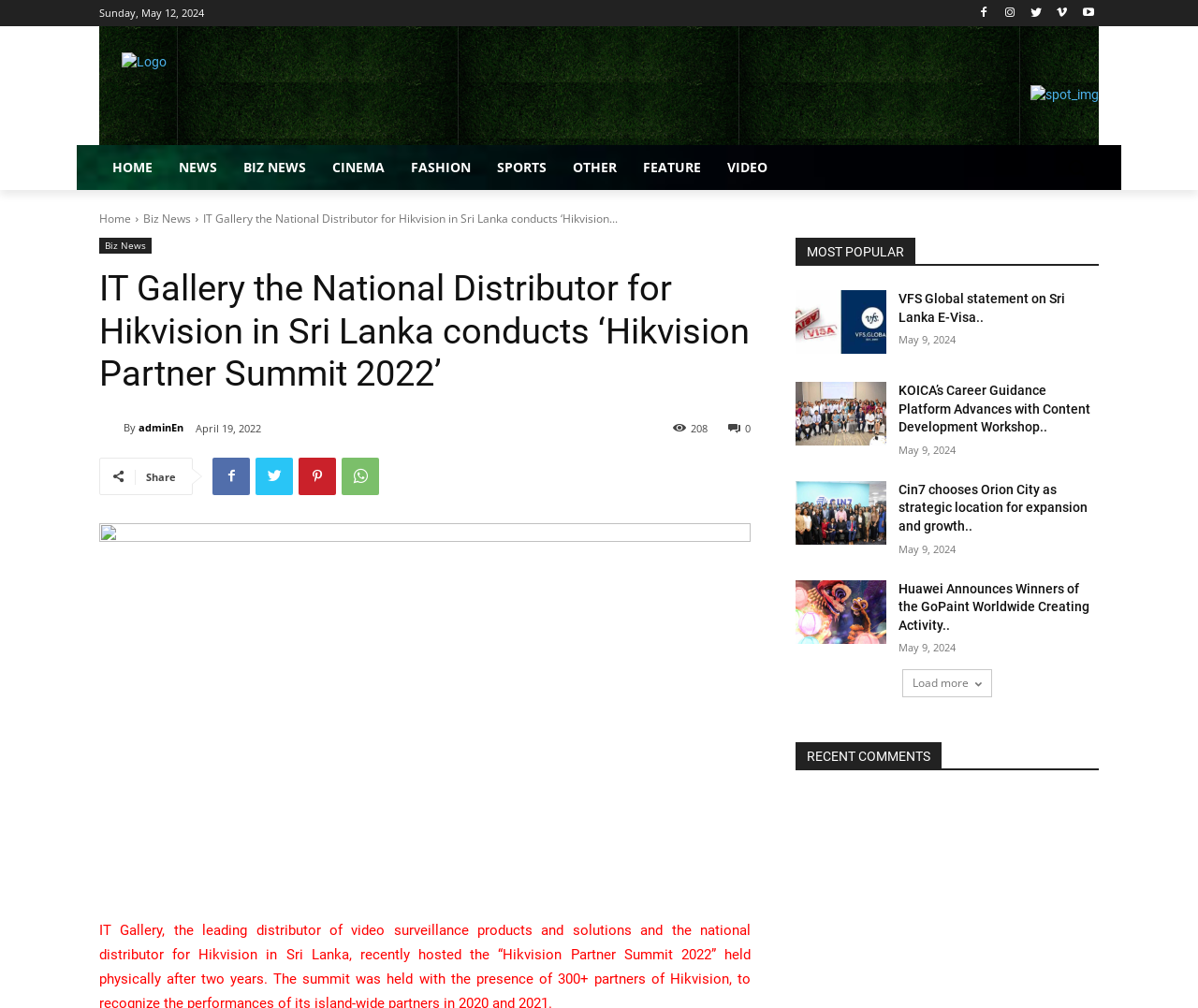Please find and report the primary heading text from the webpage.

IT Gallery the National Distributor for Hikvision in Sri Lanka conducts ‘Hikvision Partner Summit 2022’ 